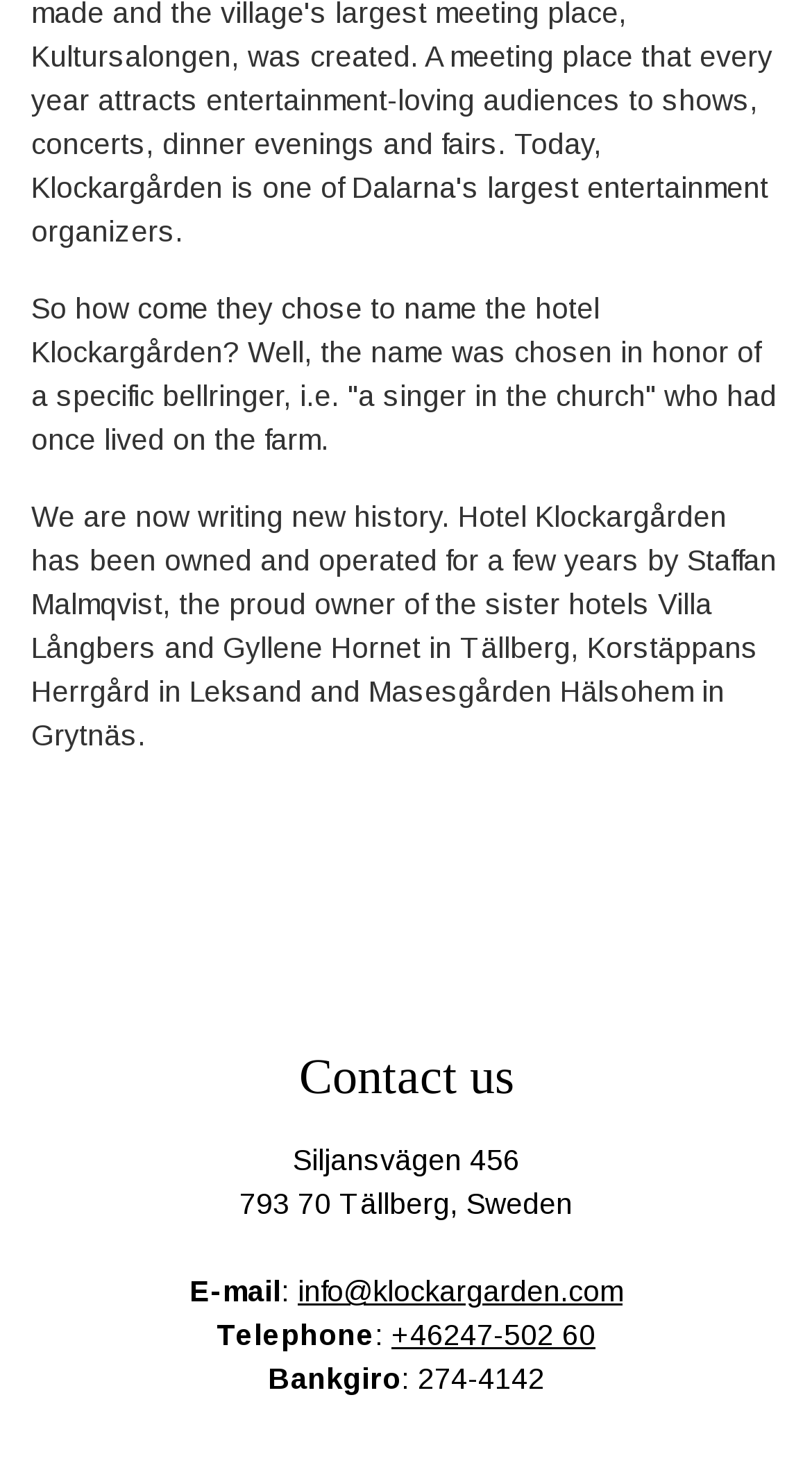What is the name of the hotel?
Give a detailed explanation using the information visible in the image.

The name of the hotel is mentioned in the first paragraph of the webpage, which explains the origin of the name.